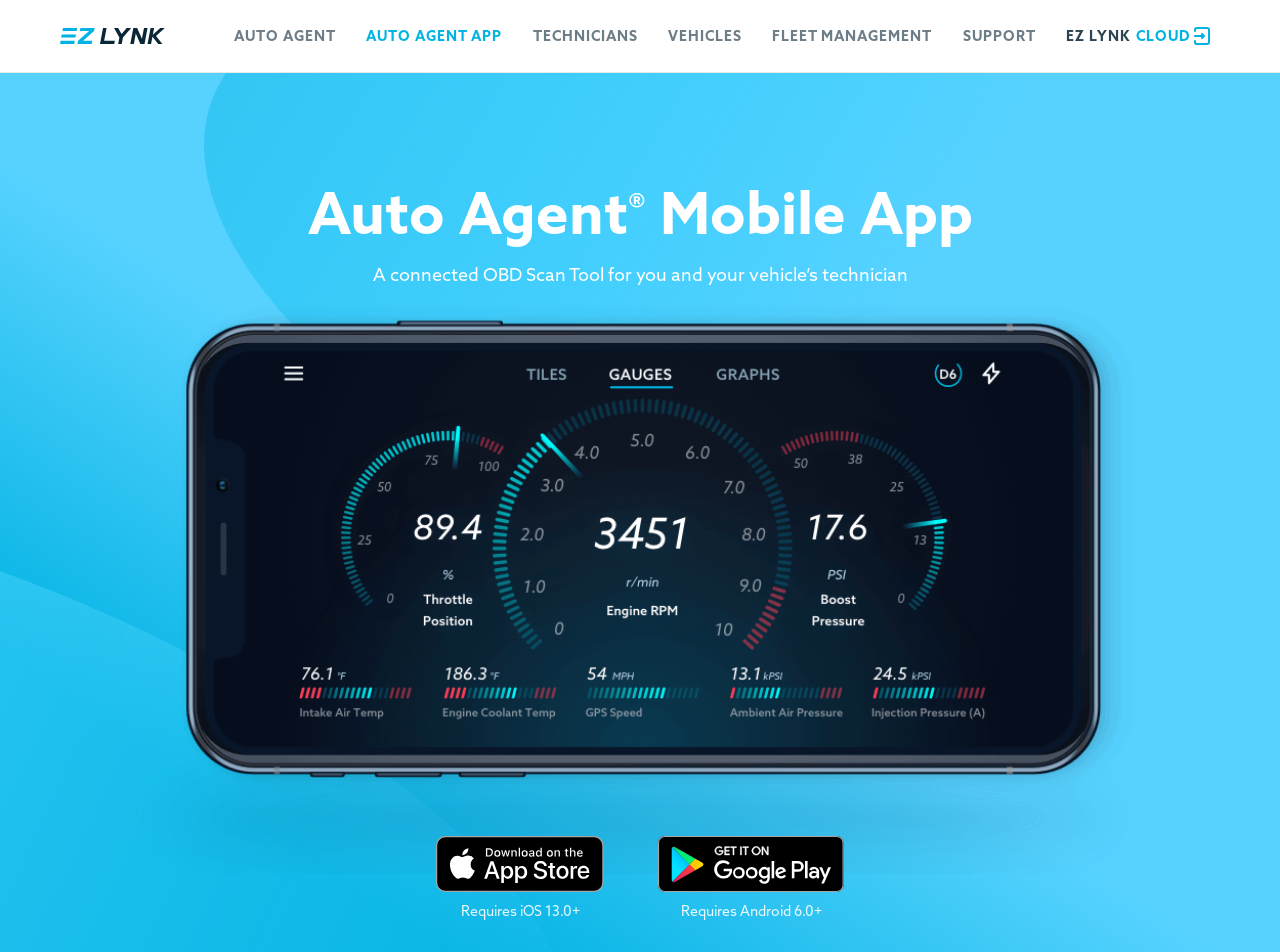Provide a single word or phrase answer to the question: 
How many links are present in the top navigation bar?

7